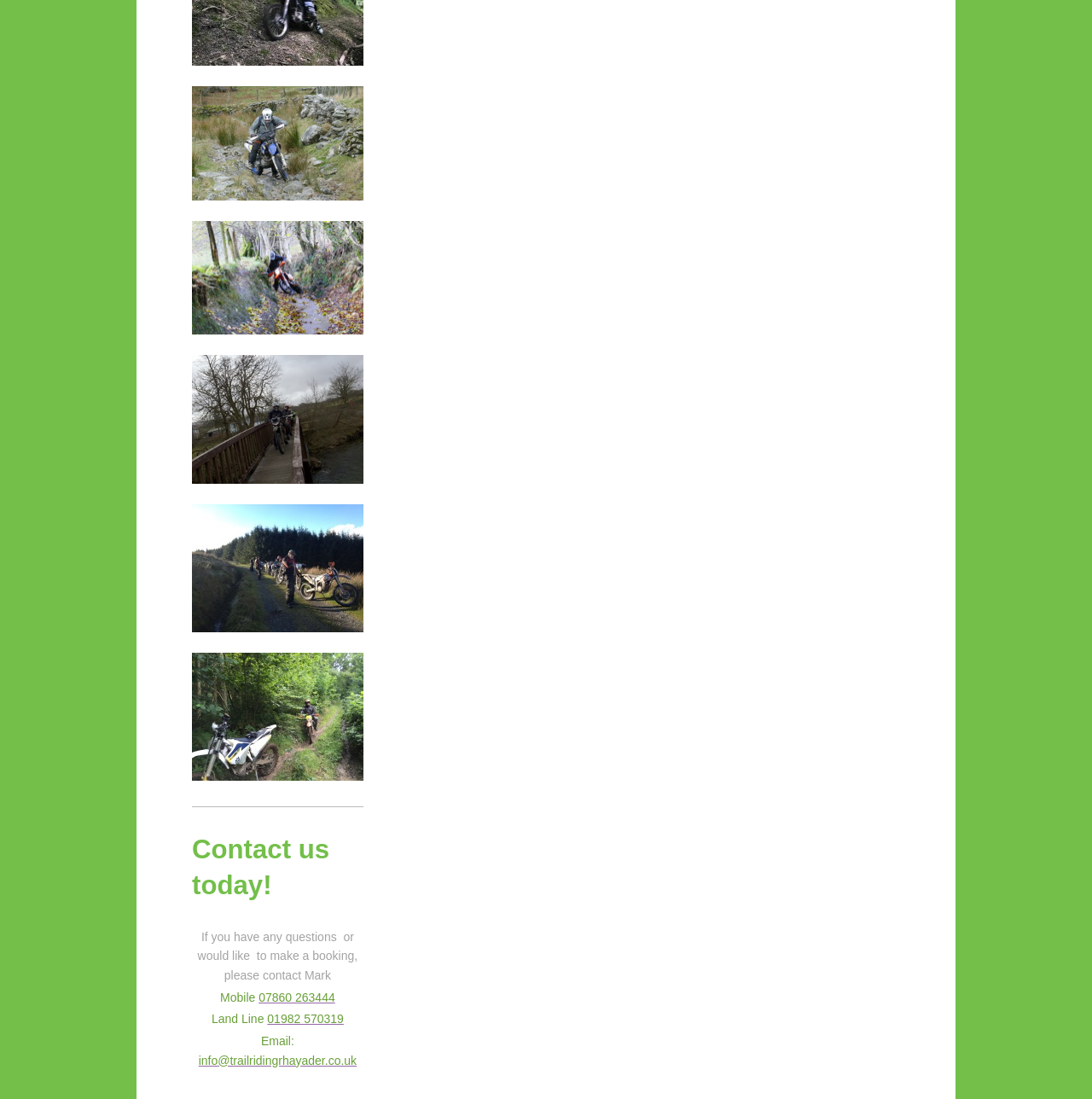Provide a brief response to the question below using one word or phrase:
What is the email address to contact?

info@trailridingrhayader.co.uk